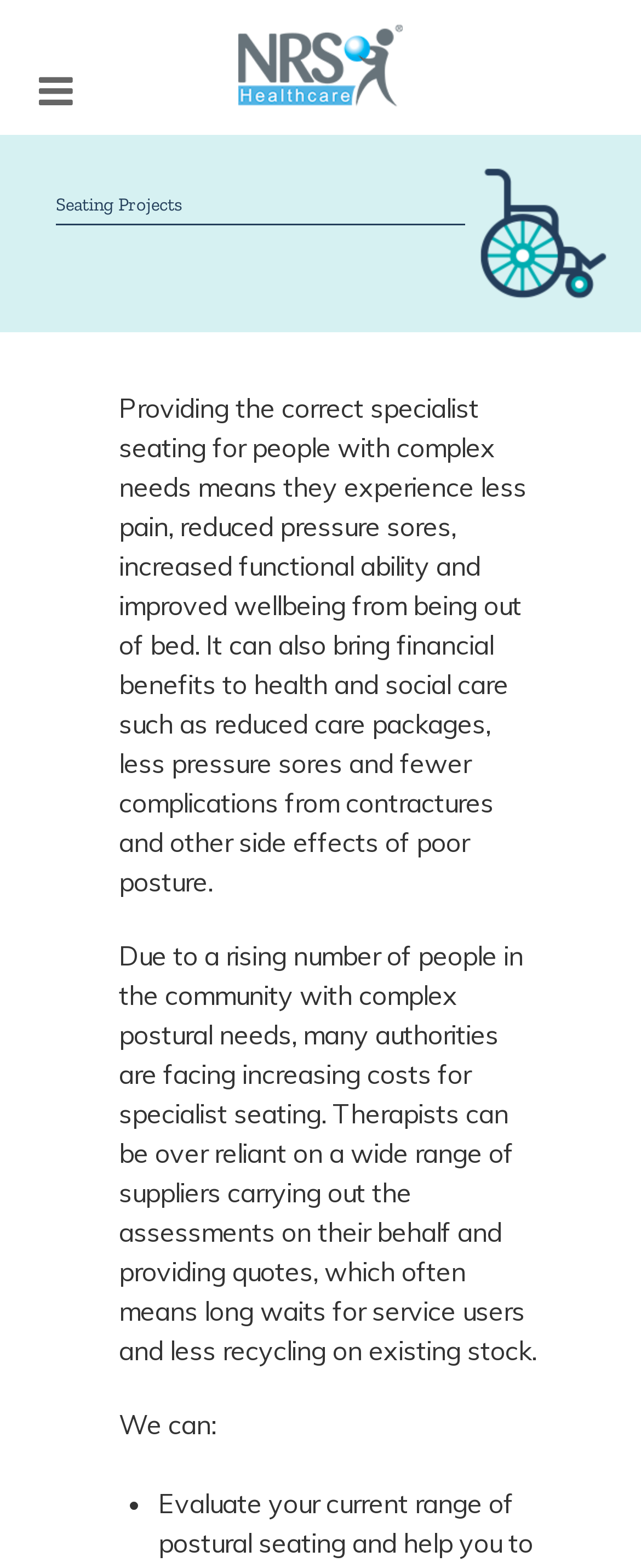What is the main topic of this webpage?
Look at the image and provide a short answer using one word or a phrase.

Seating projects